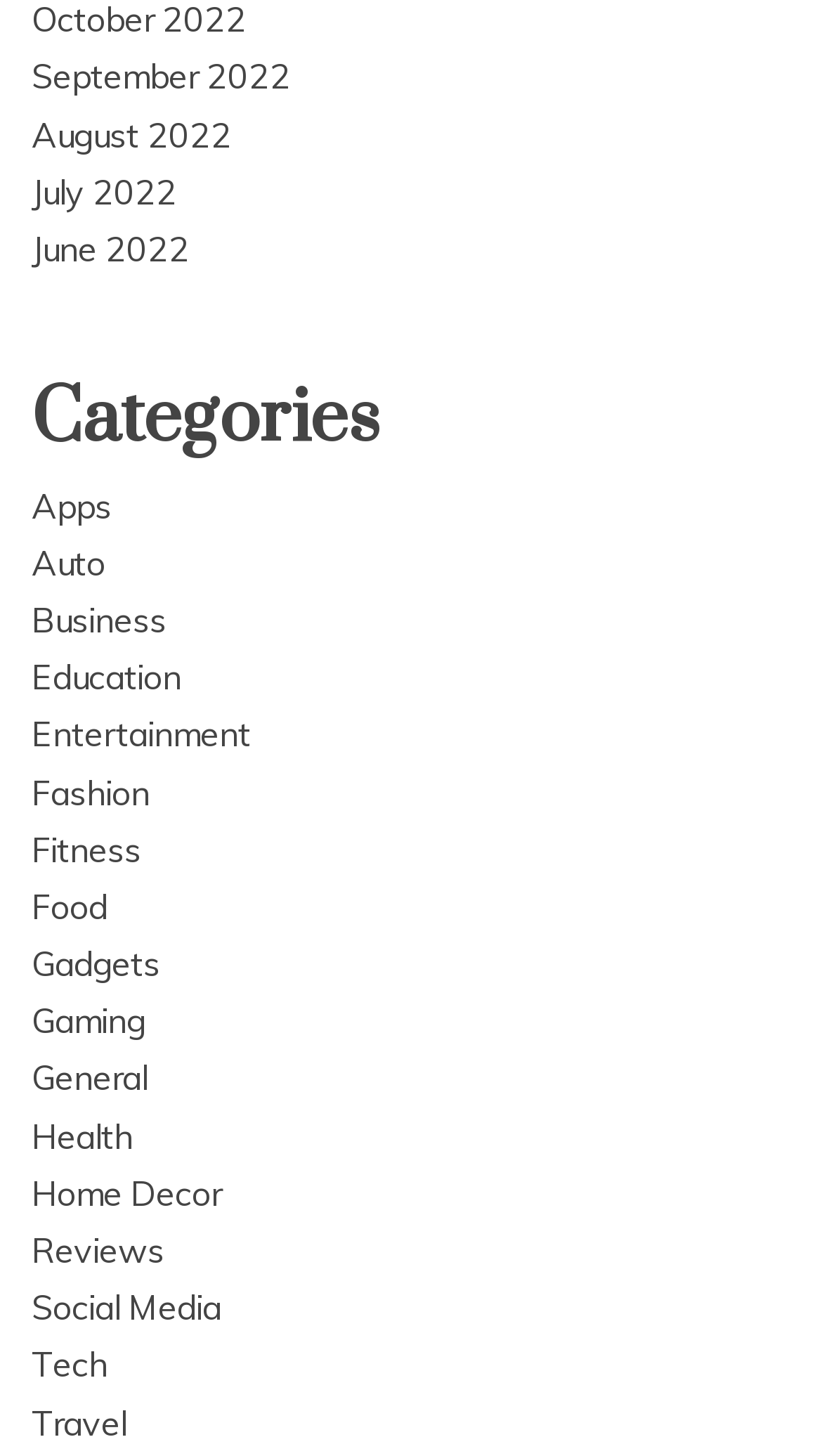Look at the image and answer the question in detail:
What is the category that comes after 'Education'?

I looked at the links under the 'Categories' heading and found that the link 'Education' is followed by the link 'Entertainment'.